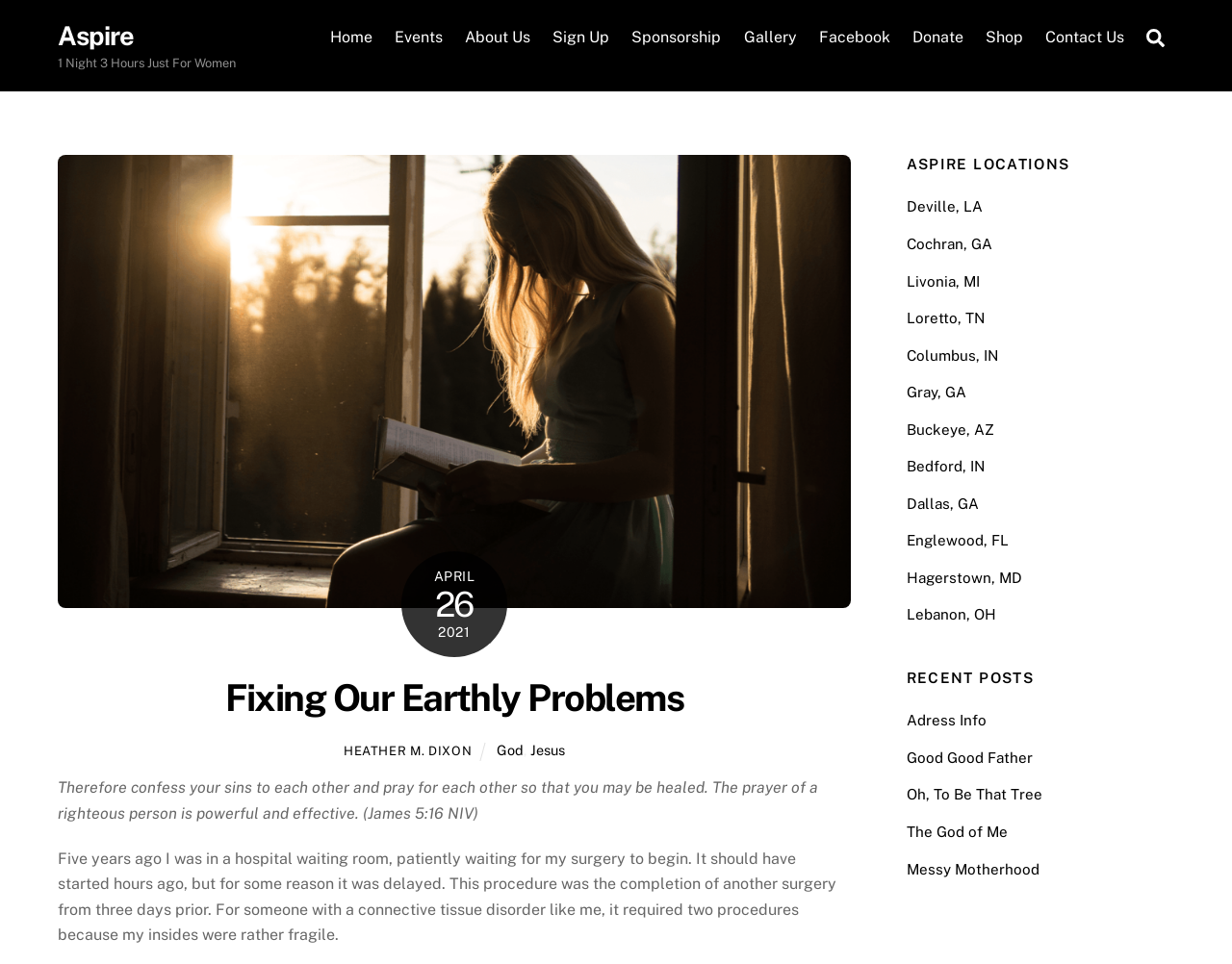Highlight the bounding box coordinates of the element you need to click to perform the following instruction: "Donate to the organization."

[0.733, 0.016, 0.79, 0.061]